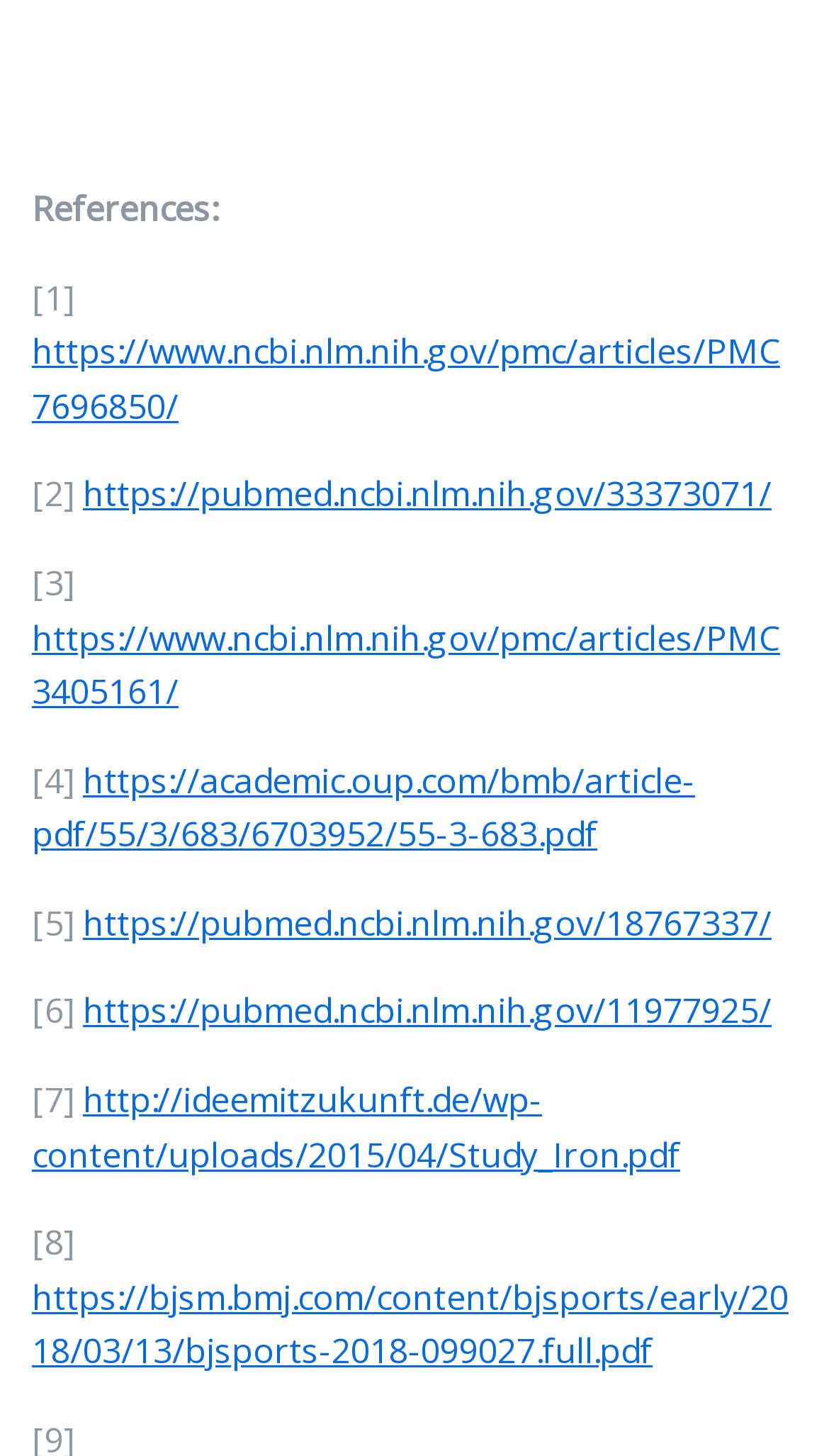What is the format of the seventh reference?
Using the information from the image, provide a comprehensive answer to the question.

I looked at the URL of the seventh reference, which is 'http://ideemitzukunft.de/wp-content/uploads/2015/04/Study_Iron.pdf'. The '.pdf' extension suggests that the seventh reference is a PDF file.